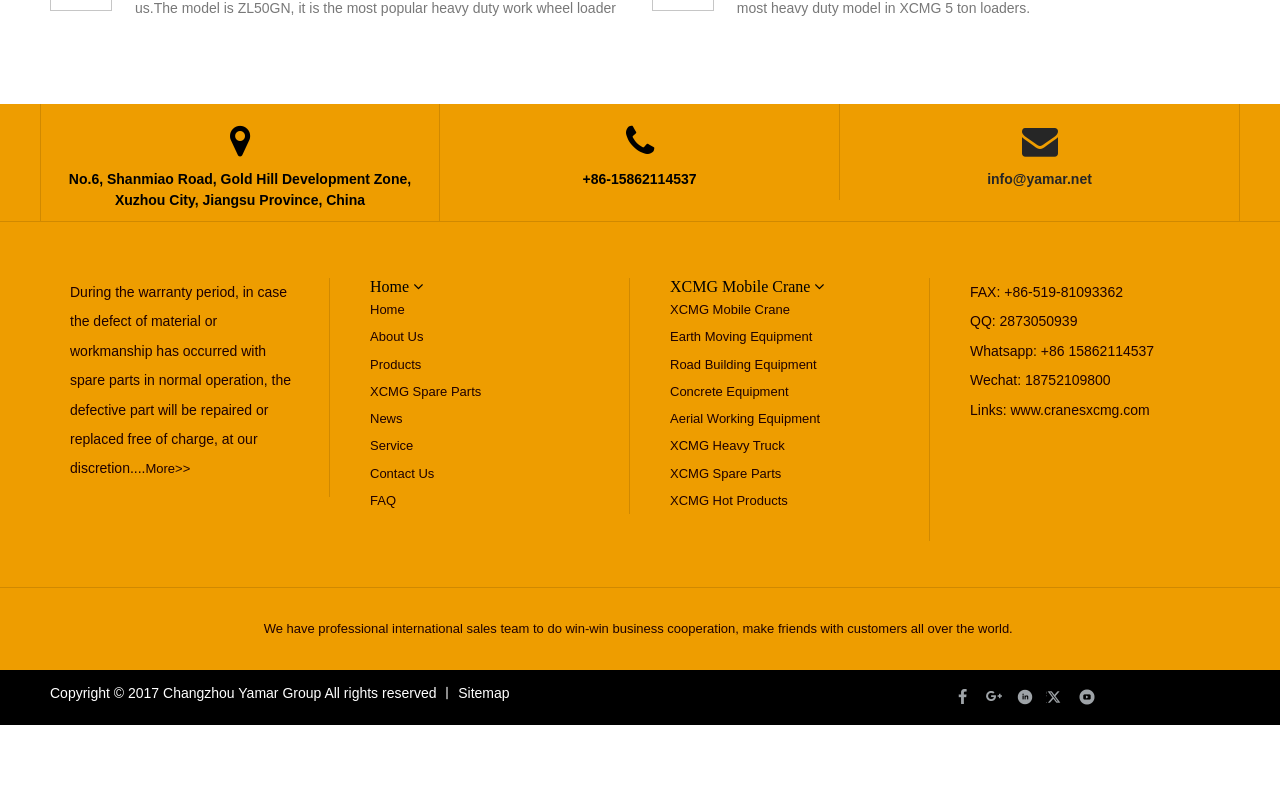Using floating point numbers between 0 and 1, provide the bounding box coordinates in the format (top-left x, top-left y, bottom-right x, bottom-right y). Locate the UI element described here: News

[0.289, 0.6, 0.314, 0.619]